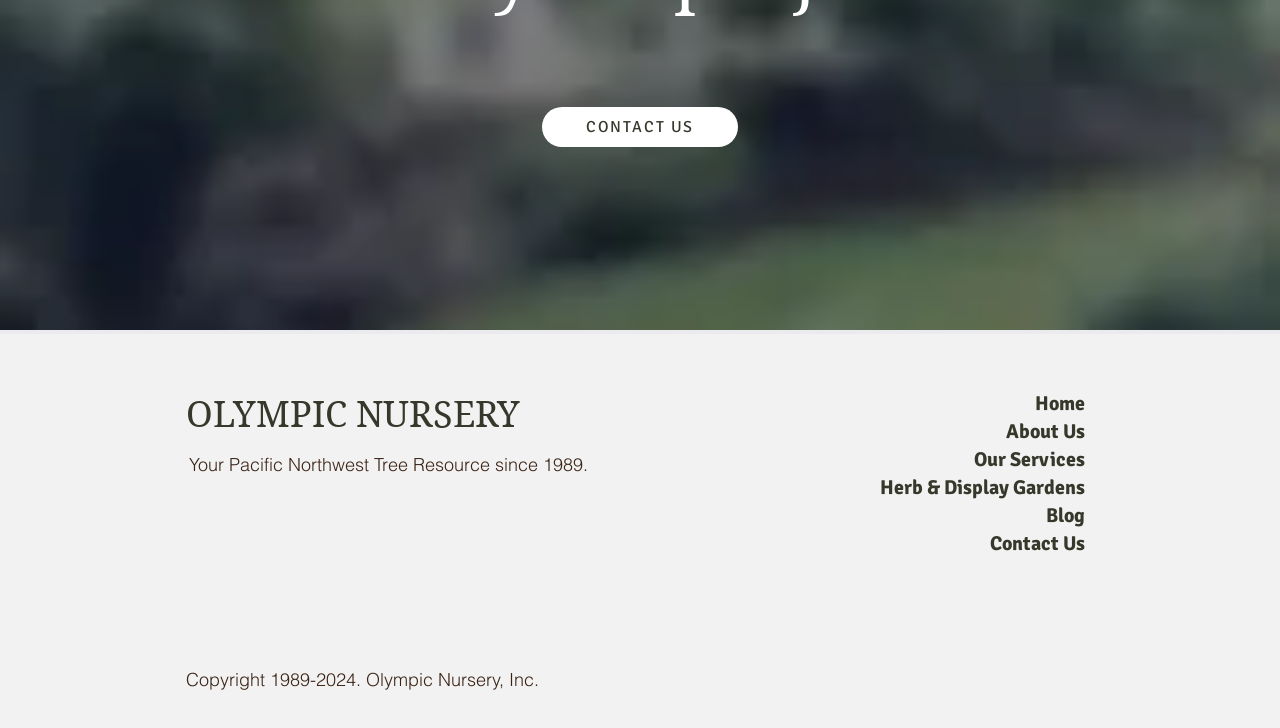Examine the image and give a thorough answer to the following question:
What is the name of the nursery?

The name of the nursery can be found in the heading element 'OLYMPIC NURSERY' with bounding box coordinates [0.145, 0.536, 0.614, 0.605].